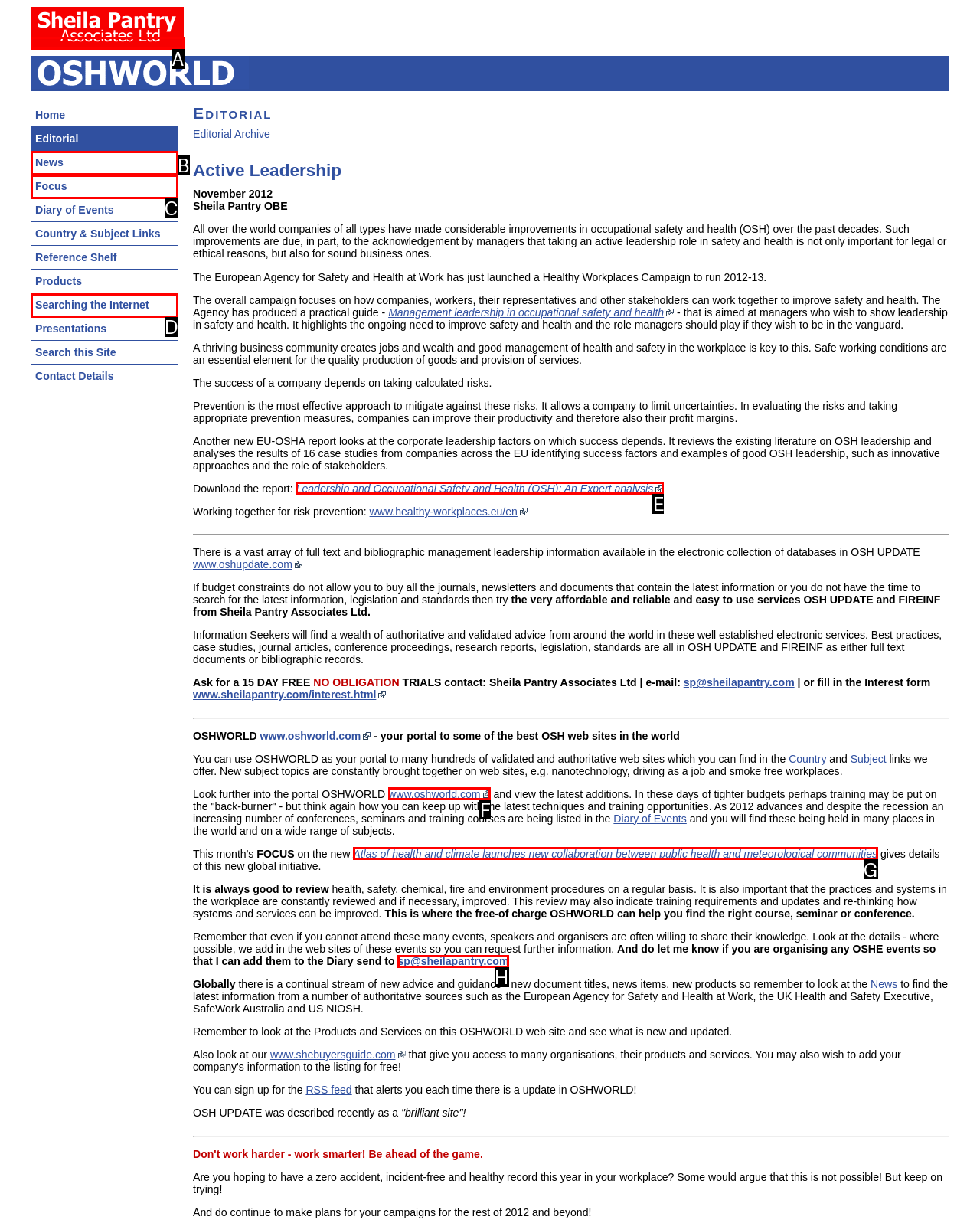Select the letter associated with the UI element you need to click to perform the following action: Download the report 'Leadership and Occupational Safety and Health (OSH): An Expert analysis'
Reply with the correct letter from the options provided.

E